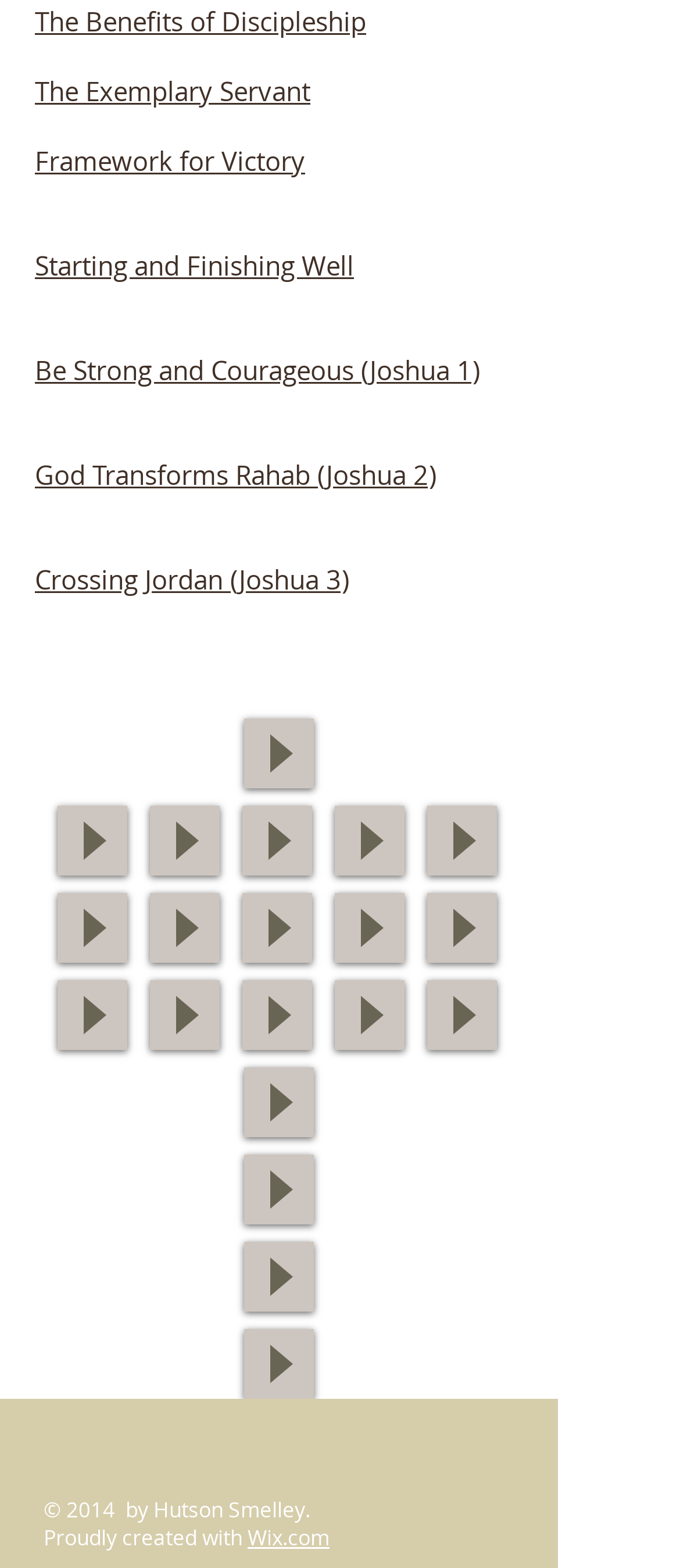How many audio players are on this webpage? Look at the image and give a one-word or short phrase answer.

20